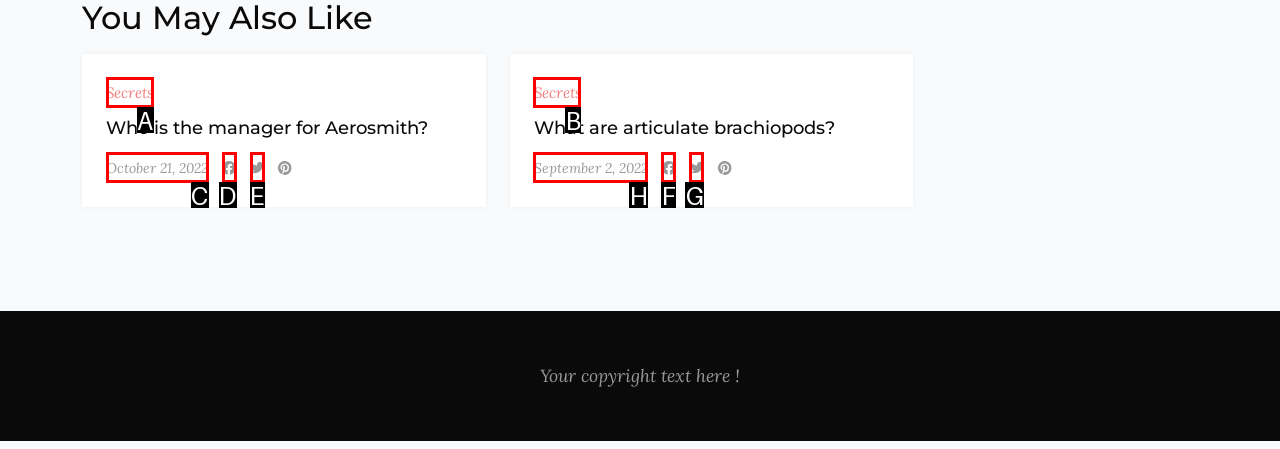From the given options, indicate the letter that corresponds to the action needed to complete this task: View article posted on 'September 2, 2022'. Respond with only the letter.

H